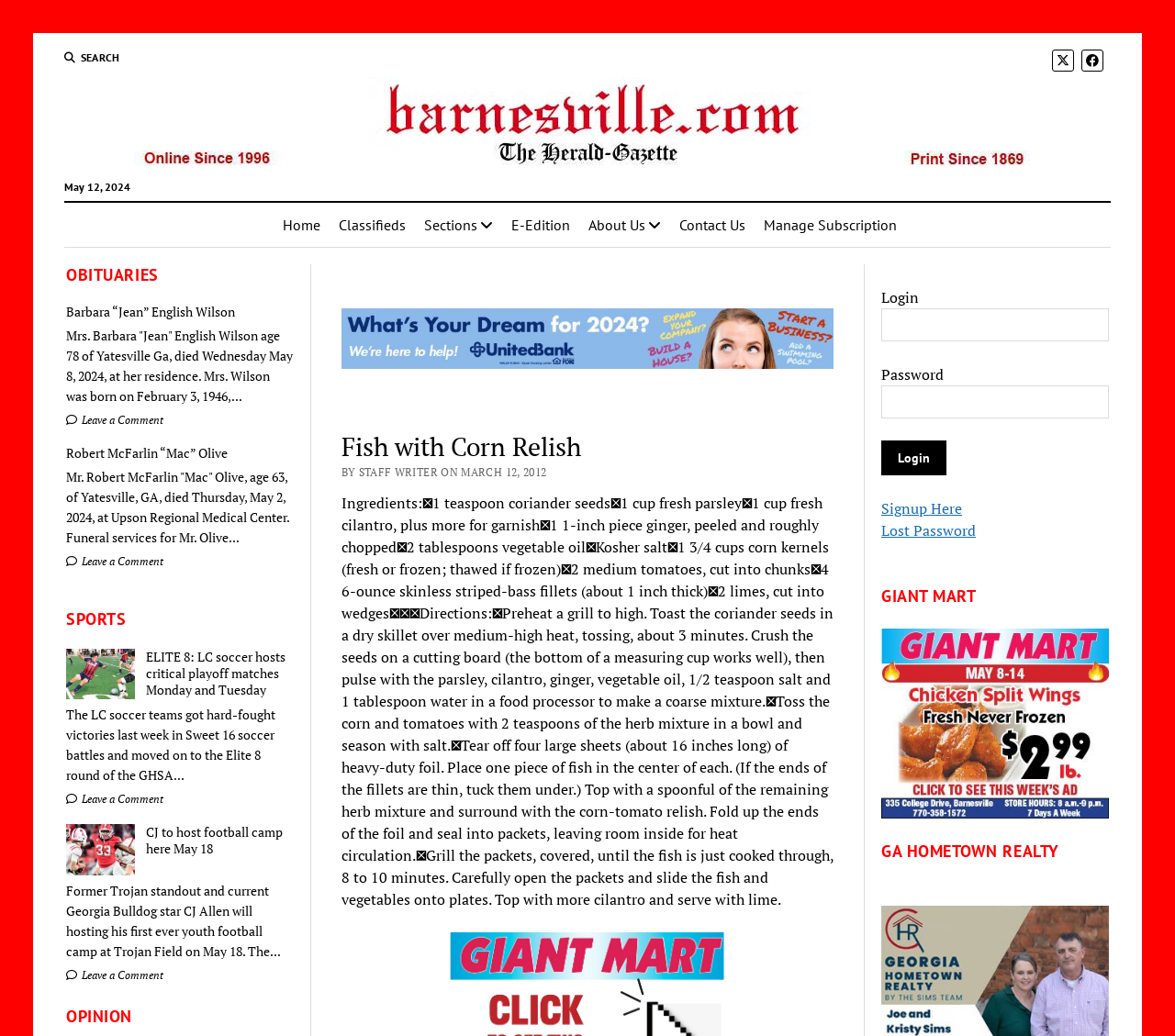What is the name of the recipe?
Answer the question with a detailed explanation, including all necessary information.

I looked at the text under the 'OPINION' heading and found the title 'Fish with Corn Relish' which is likely the name of the recipe.